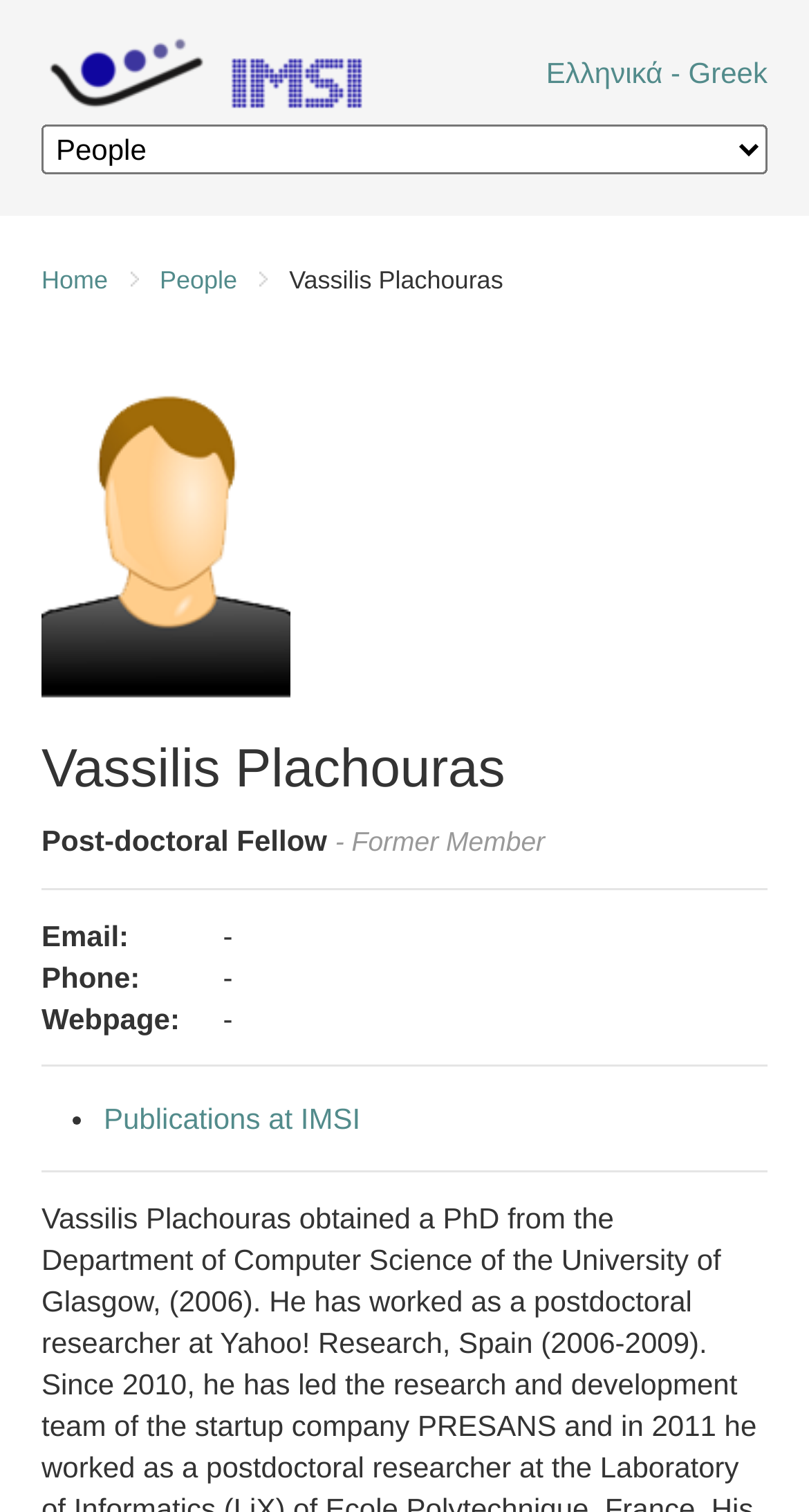Describe in detail what you see on the webpage.

The webpage is about Vassilis Plachouras, a post-doctoral fellow and former member. At the top left, there is a link and a combobox. To the right of the combobox, there is a link to switch the language to Greek. Below the language link, there are three navigation links: "Home", "People", and others. 

On the left side, there is a profile picture of Vassilis Plachouras. Next to the profile picture, there is a heading with his name, followed by his position and a note indicating that he is a former member. 

Below the profile information, there are three lines of contact information: email, phone number, and webpage. The webpage link is currently not available, as indicated by a hyphen. 

Further down, there is a list with a single item, "Publications at IMSI", which is a link.